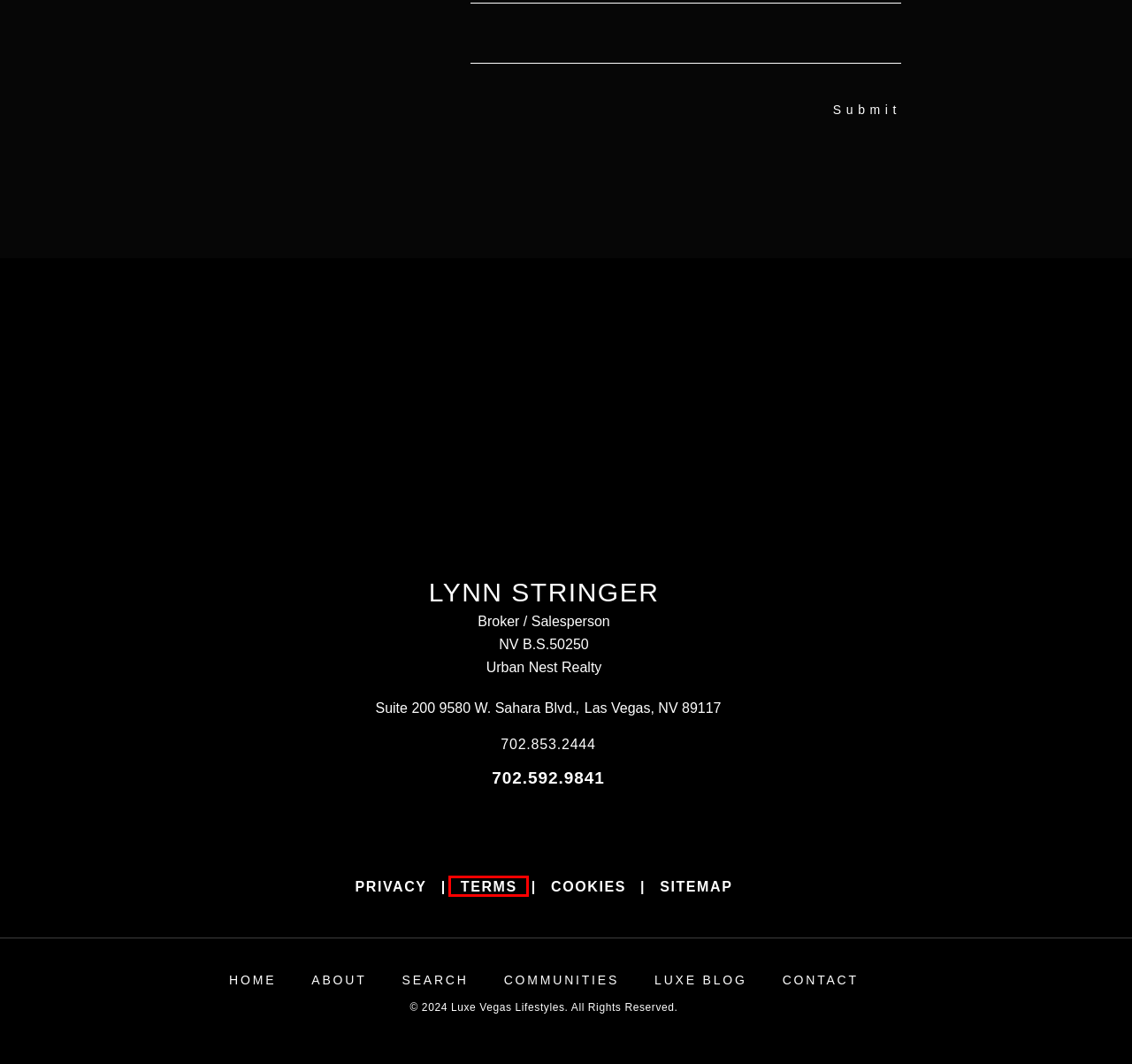Review the screenshot of a webpage that includes a red bounding box. Choose the webpage description that best matches the new webpage displayed after clicking the element within the bounding box. Here are the candidates:
A. Sitemap - Luxe Vegas Lifestyles
B. Luxe Vegas Lifestyles | Las Vegas | Nevada
C. Terms of Service - Luxe Vegas Lifestyles
D. Cookies - Luxe Vegas Lifestyles
E. Privacy Policy - Luxe Vegas Lifestyles
F. Advanced Search - Luxe Vegas Lifestyles
G. Contact - Luxe Vegas Lifestyles
H. Lynn Stringer | Las Vegas & Henderson Broker/Salesperson

C